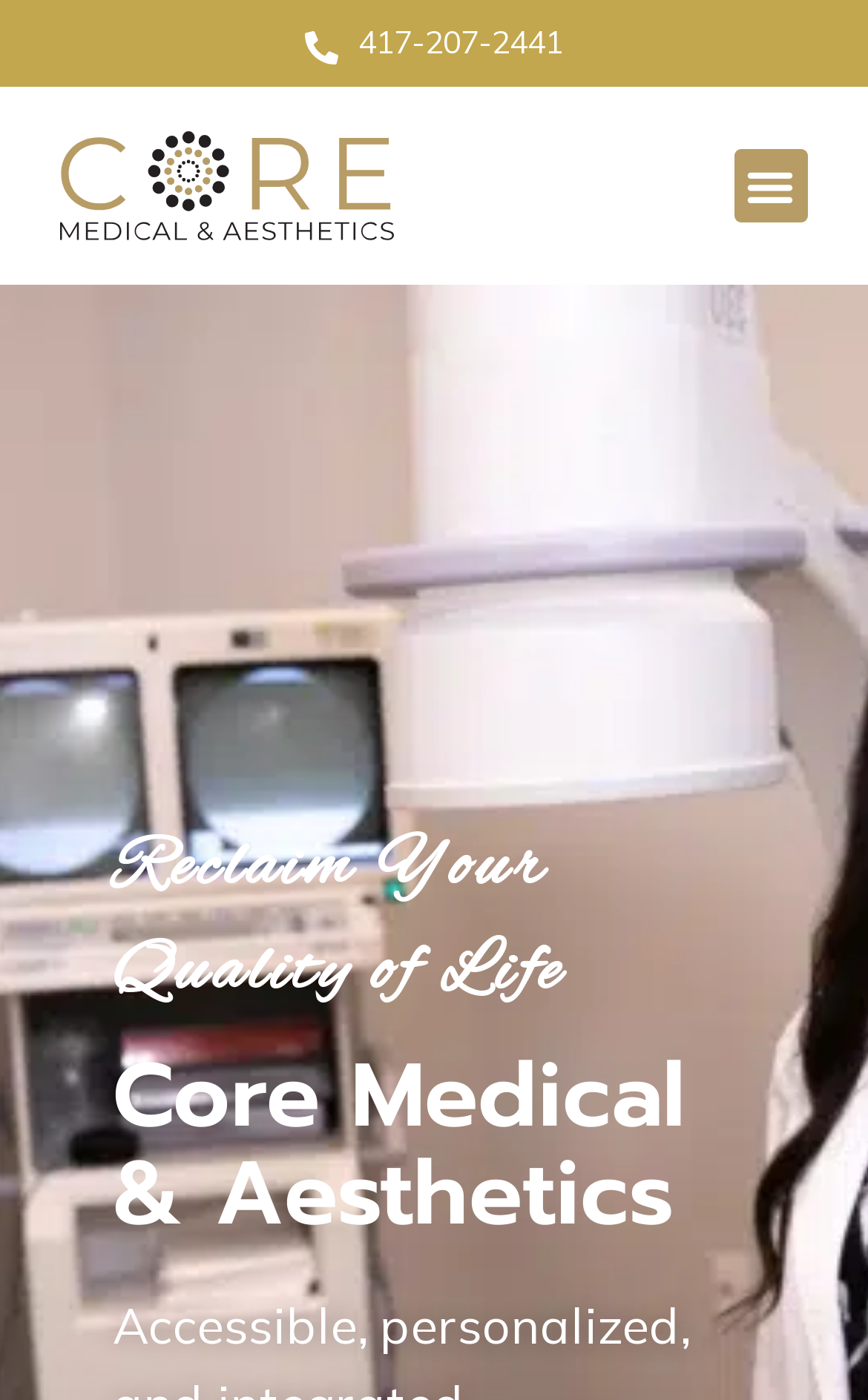Identify the primary heading of the webpage and provide its text.

Core Medical & Aesthetics